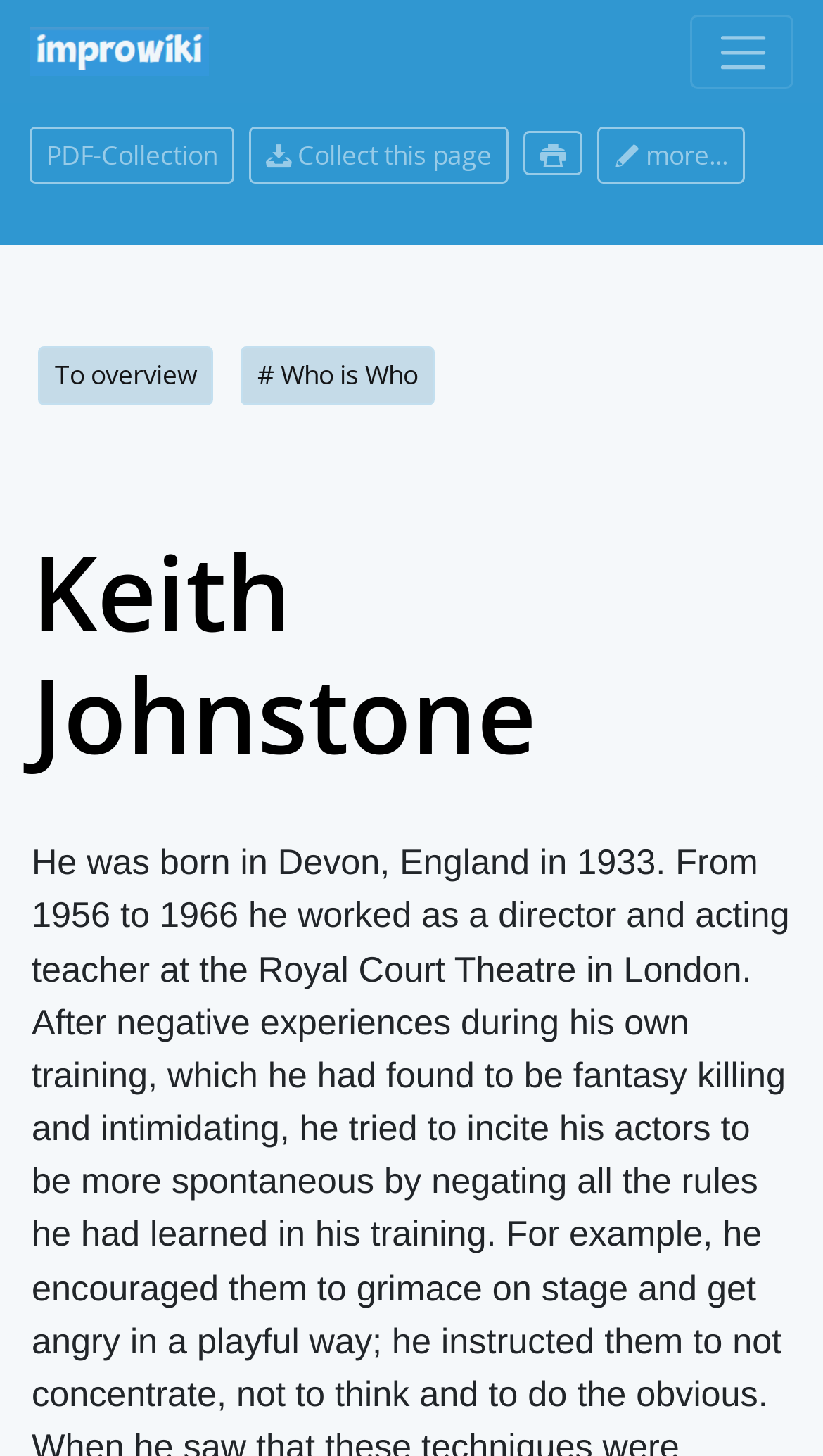Provide a short answer using a single word or phrase for the following question: 
What is the name of the person described on this webpage?

Keith Johnstone